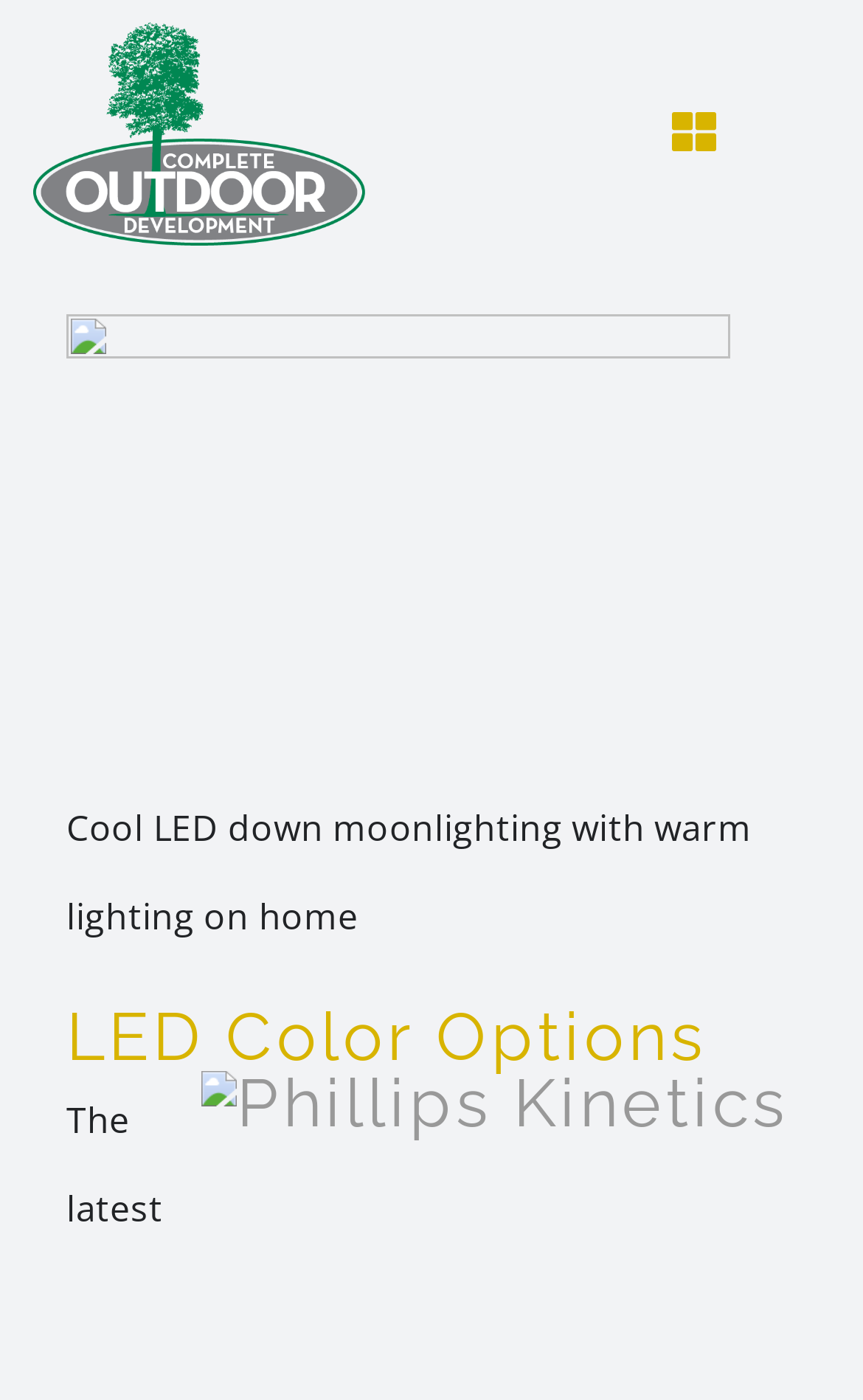Based on the provided description, "aria-label="COD Grey"", find the bounding box of the corresponding UI element in the screenshot.

[0.038, 0.011, 0.423, 0.046]